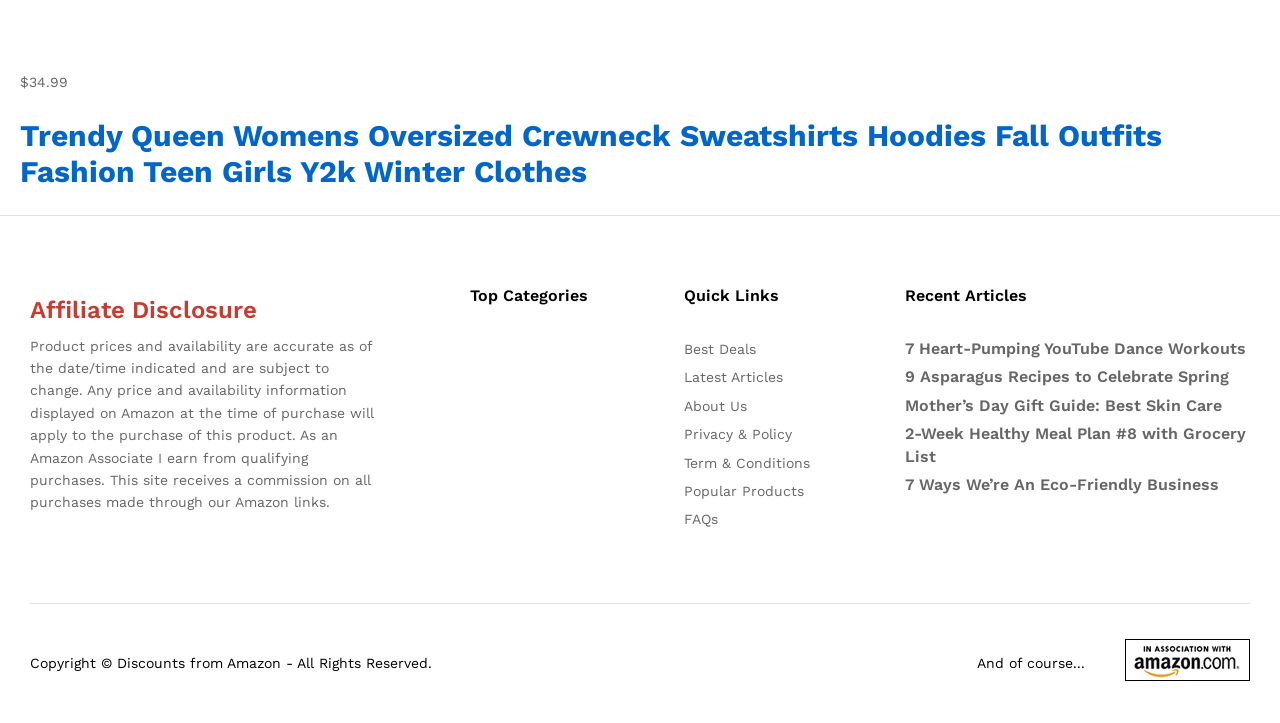What is the price of the Trendy Queen Womens Oversized Crewneck Sweatshirts?
Please provide a single word or phrase answer based on the image.

$34.99